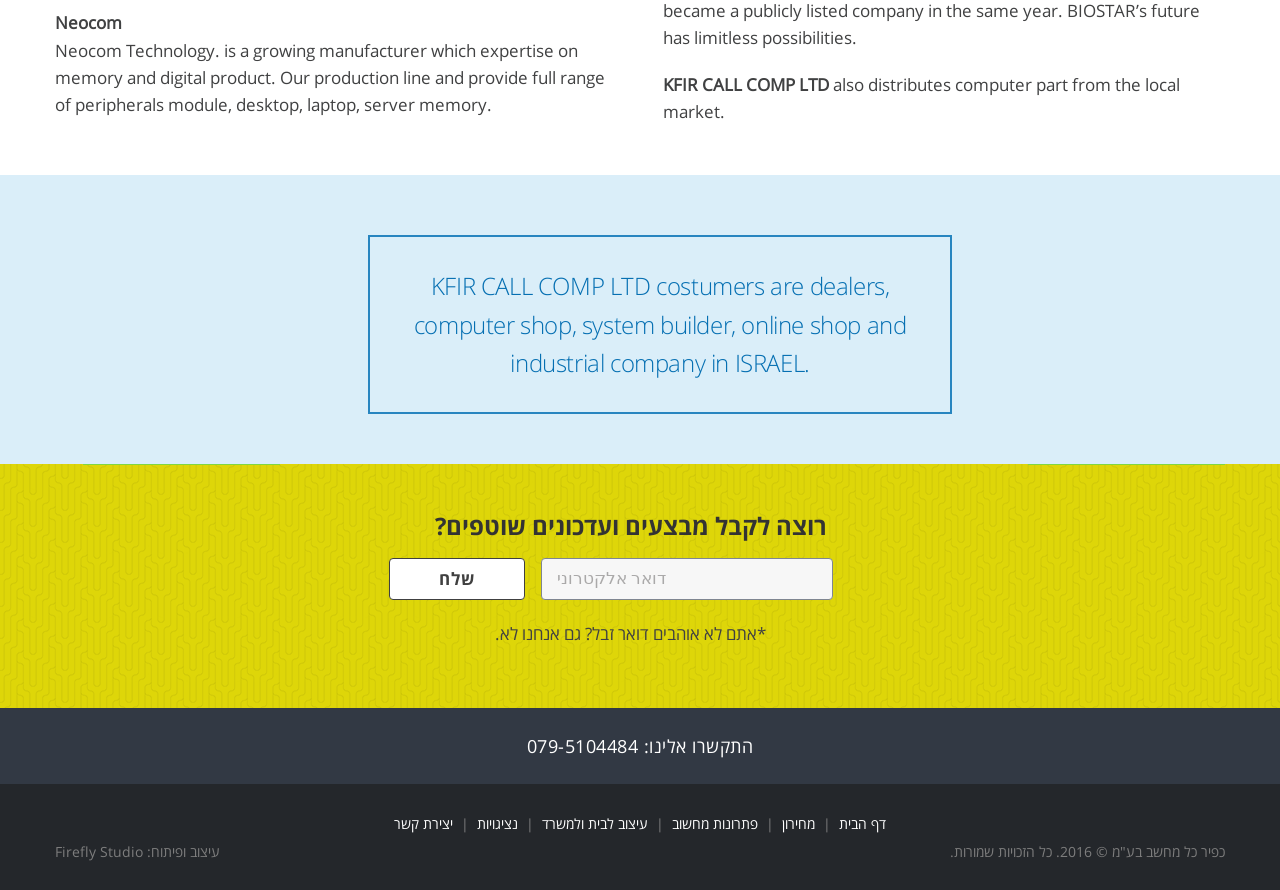Consider the image and give a detailed and elaborate answer to the question: 
What is the expertise of Neocom Technology?

The expertise of Neocom Technology is mentioned in the StaticText element with bounding box coordinates [0.043, 0.043, 0.473, 0.13]. The text states that Neocom Technology is a growing manufacturer which expertise on memory and digital product.